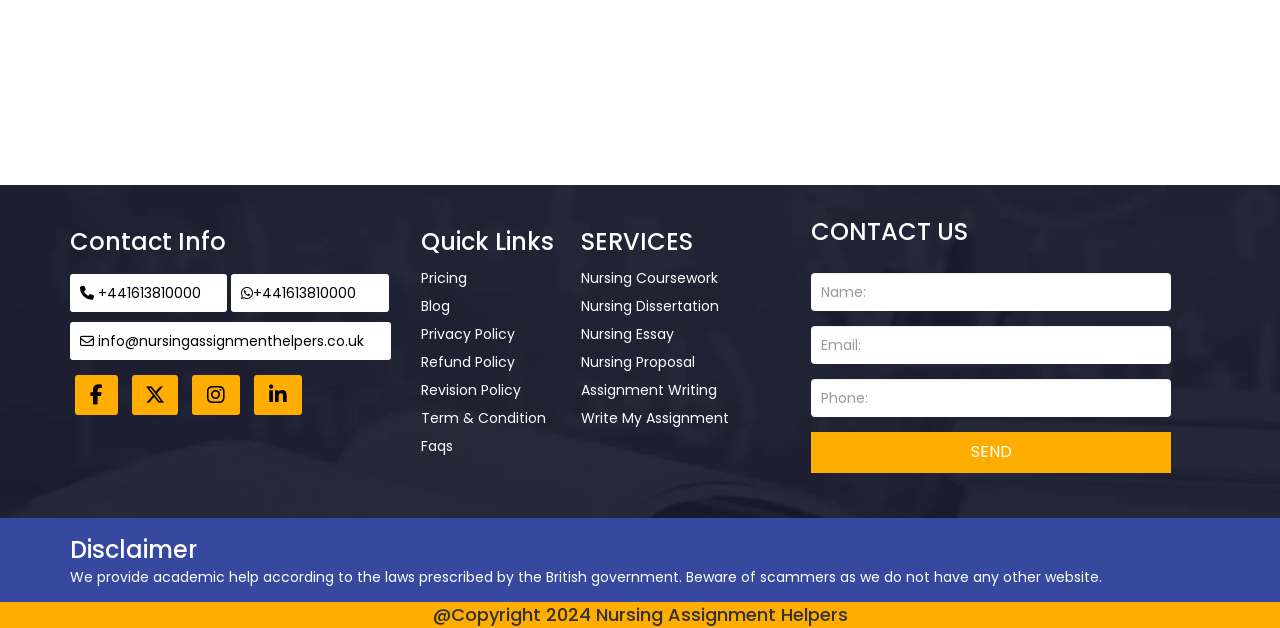Determine the bounding box coordinates of the clickable region to carry out the instruction: "Click the 'Nursing Coursework' link".

[0.454, 0.421, 0.579, 0.465]